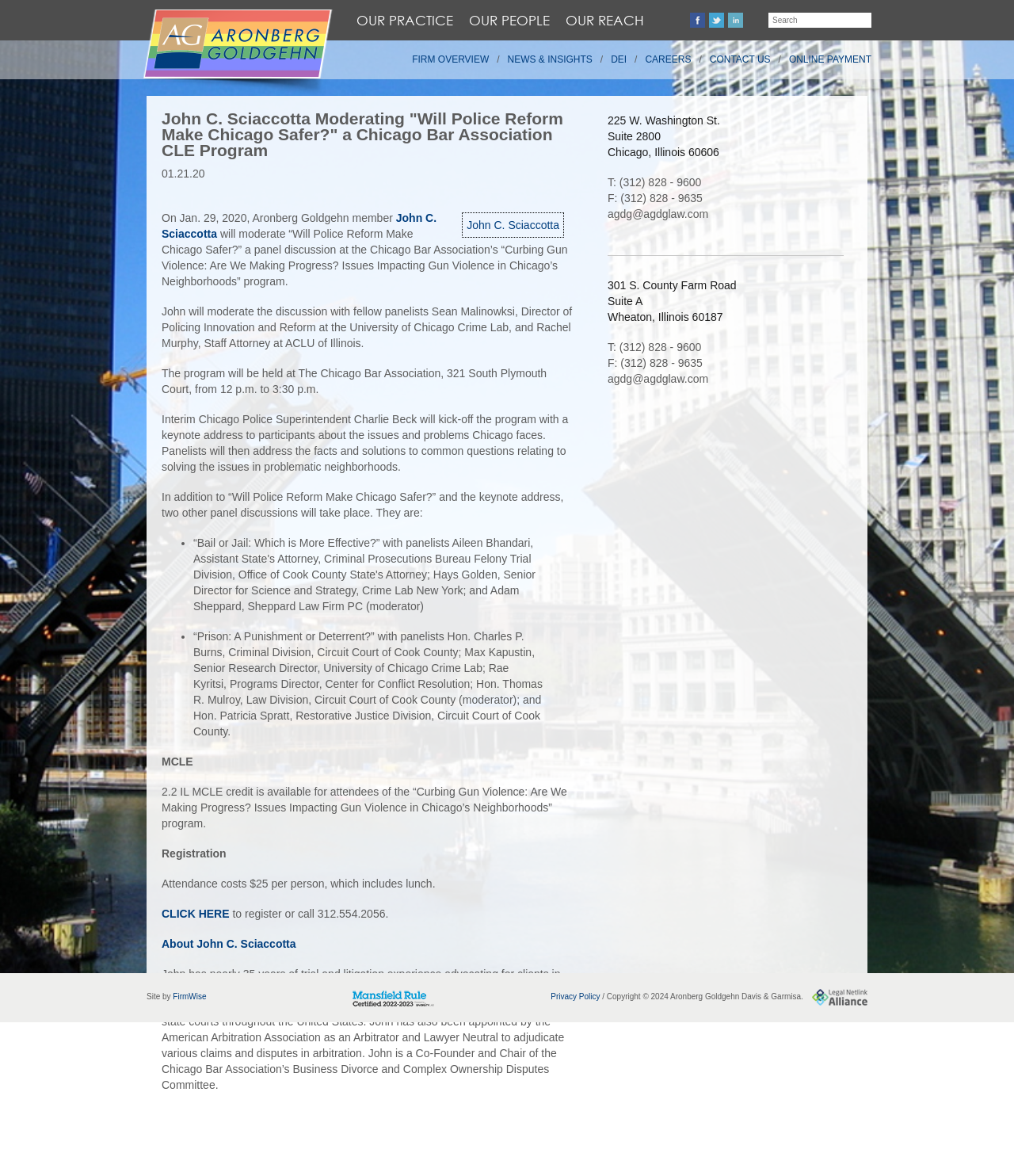What is the name of the law firm?
Give a single word or phrase as your answer by examining the image.

Aronberg Goldgehn Davis & Garmisa